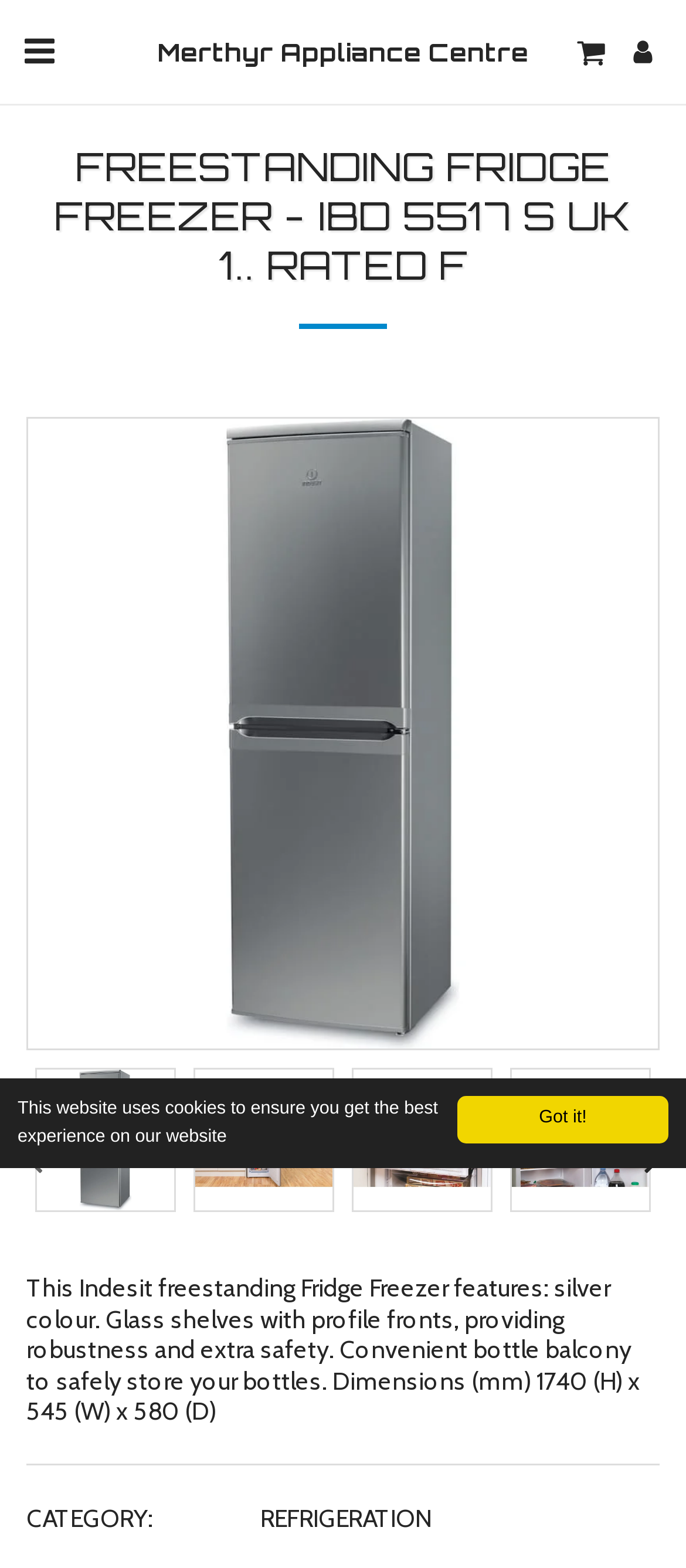Utilize the details in the image to thoroughly answer the following question: What is the brand of the fridge freezer?

The answer can be found in the product description, which states 'This Indesit freestanding Fridge Freezer features...'.